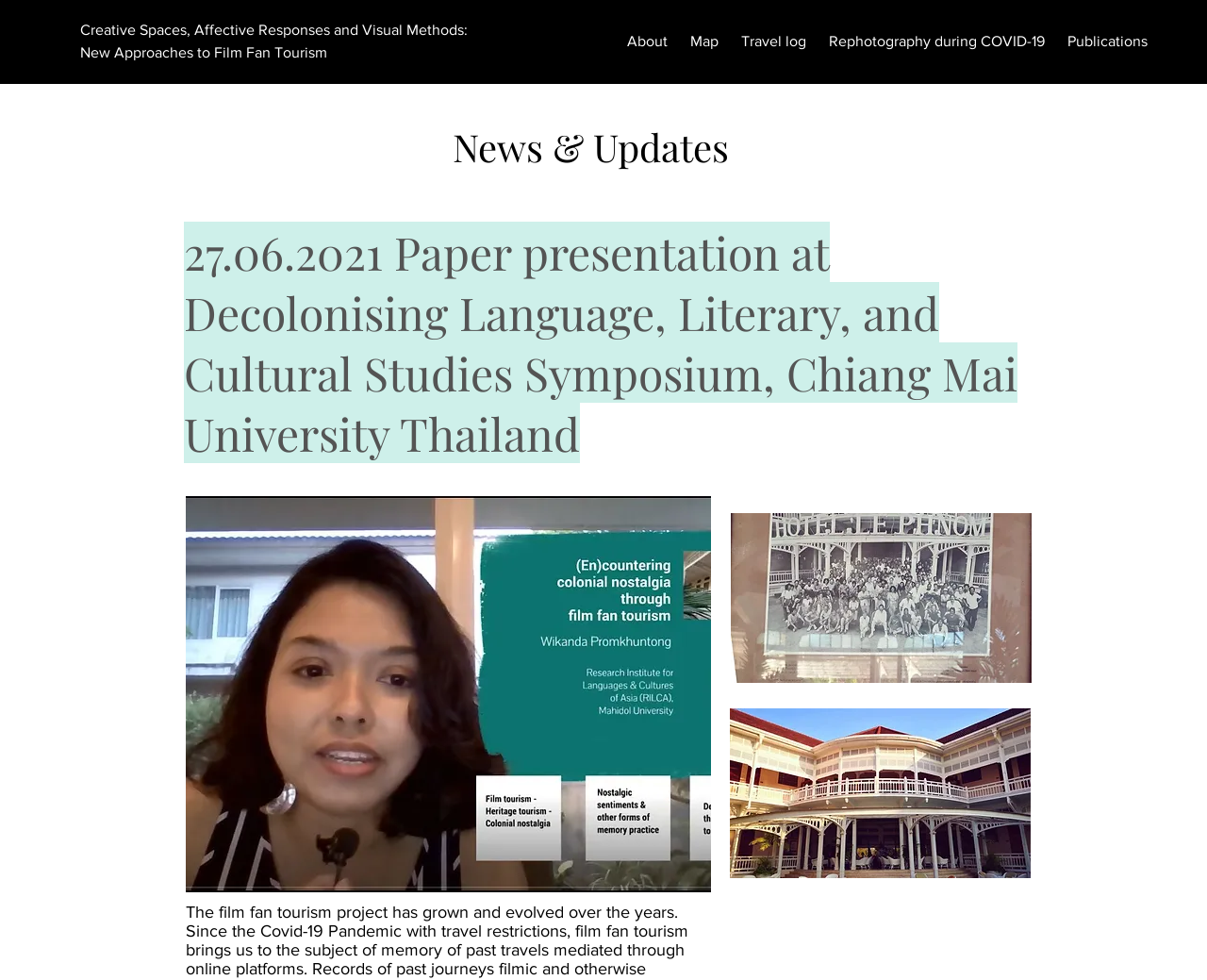Identify the bounding box coordinates of the clickable region to carry out the given instruction: "Open the paper presentation at Decolonising Language, Literary, and Cultural Studies Symposium".

[0.152, 0.226, 0.862, 0.473]